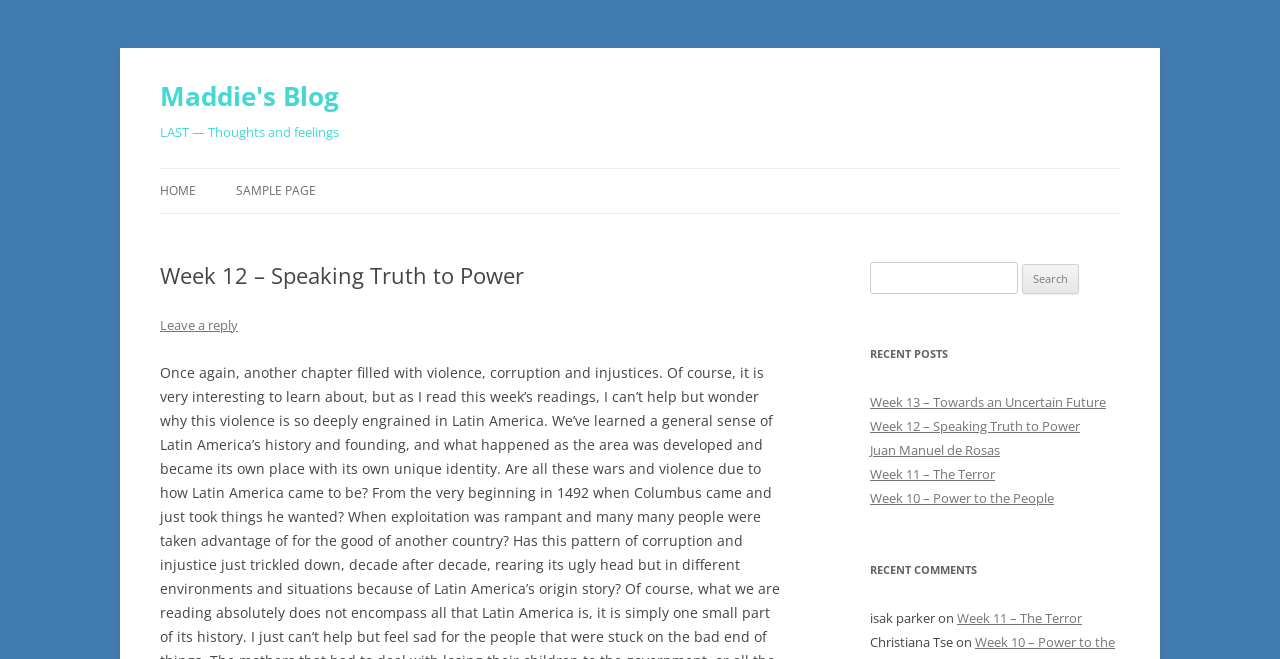Generate an in-depth caption that captures all aspects of the webpage.

The webpage is a blog post titled "Week 12 – Speaking Truth to Power" on Maddie's Blog. At the top, there is a heading with the blog title "Maddie's Blog" and a link to it. Below the blog title, there is a heading that reads "LAST — Thoughts and feelings". 

To the right of the blog title, there is a link to skip to the content. Below this link, there are two navigation links, "HOME" and "SAMPLE PAGE". The "SAMPLE PAGE" link has a dropdown menu with a header that contains the title of the current blog post, "Week 12 – Speaking Truth to Power". 

Below the navigation links, there is a search bar with a label "Search for:" and a text box to input search queries. The search bar is accompanied by a "Search" button. 

On the right side of the page, there are several sections. The first section is titled "RECENT POSTS" and lists five recent blog posts, including the current one, "Week 12 – Speaking Truth to Power". Below this section, there is another section titled "RECENT COMMENTS" that lists two recent comments, including the names of the commenters and the titles of the blog posts they commented on.